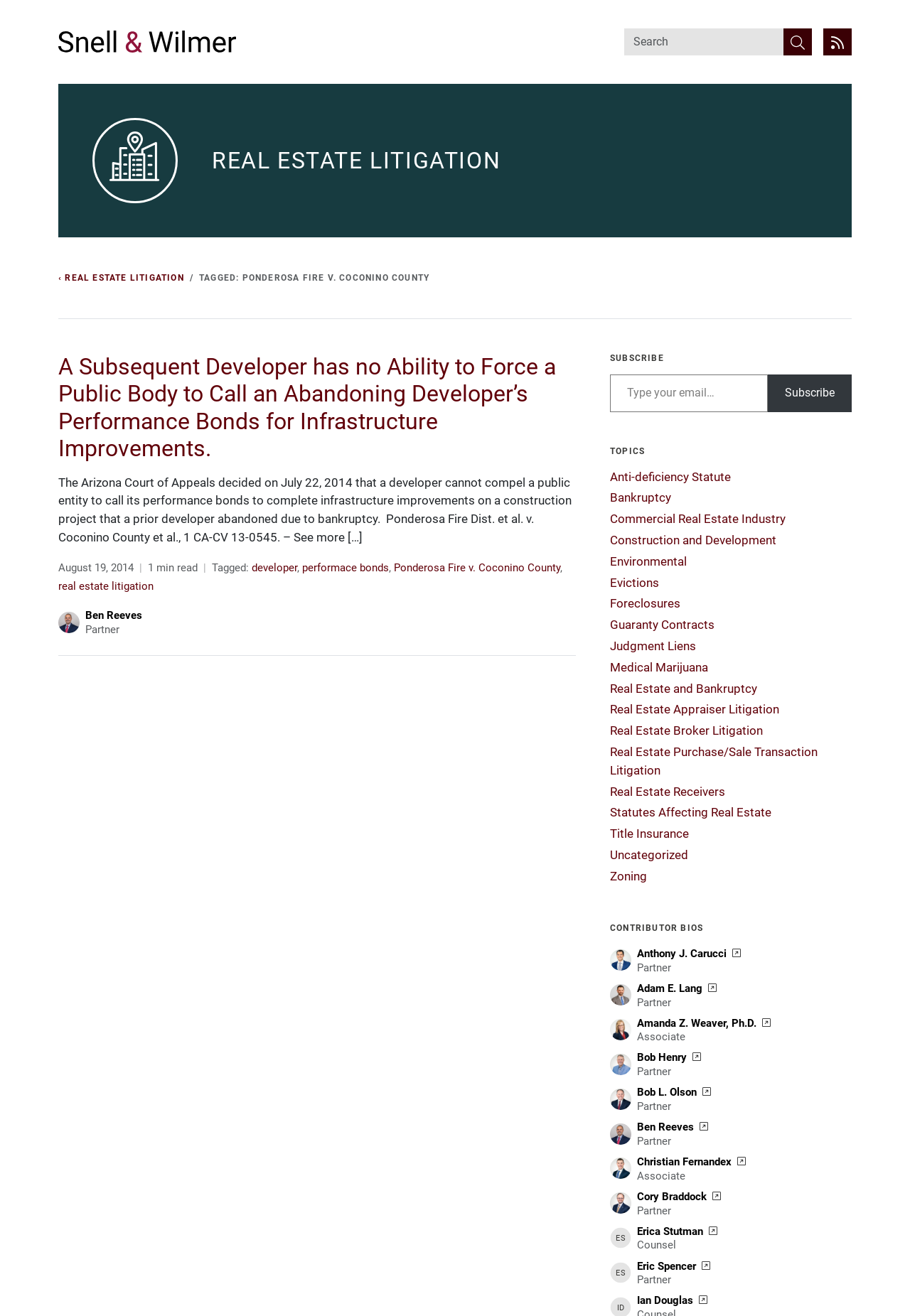Provide your answer in a single word or phrase: 
What are the categories listed under 'TOPICS'?

Various real estate topics